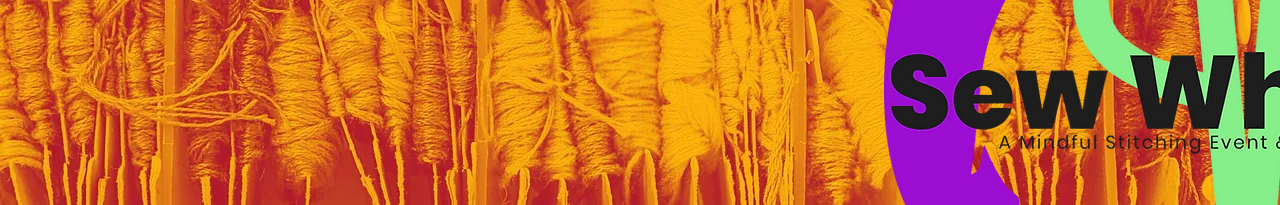What is the theme of the event?
Refer to the screenshot and answer in one word or phrase.

Mindful stitching